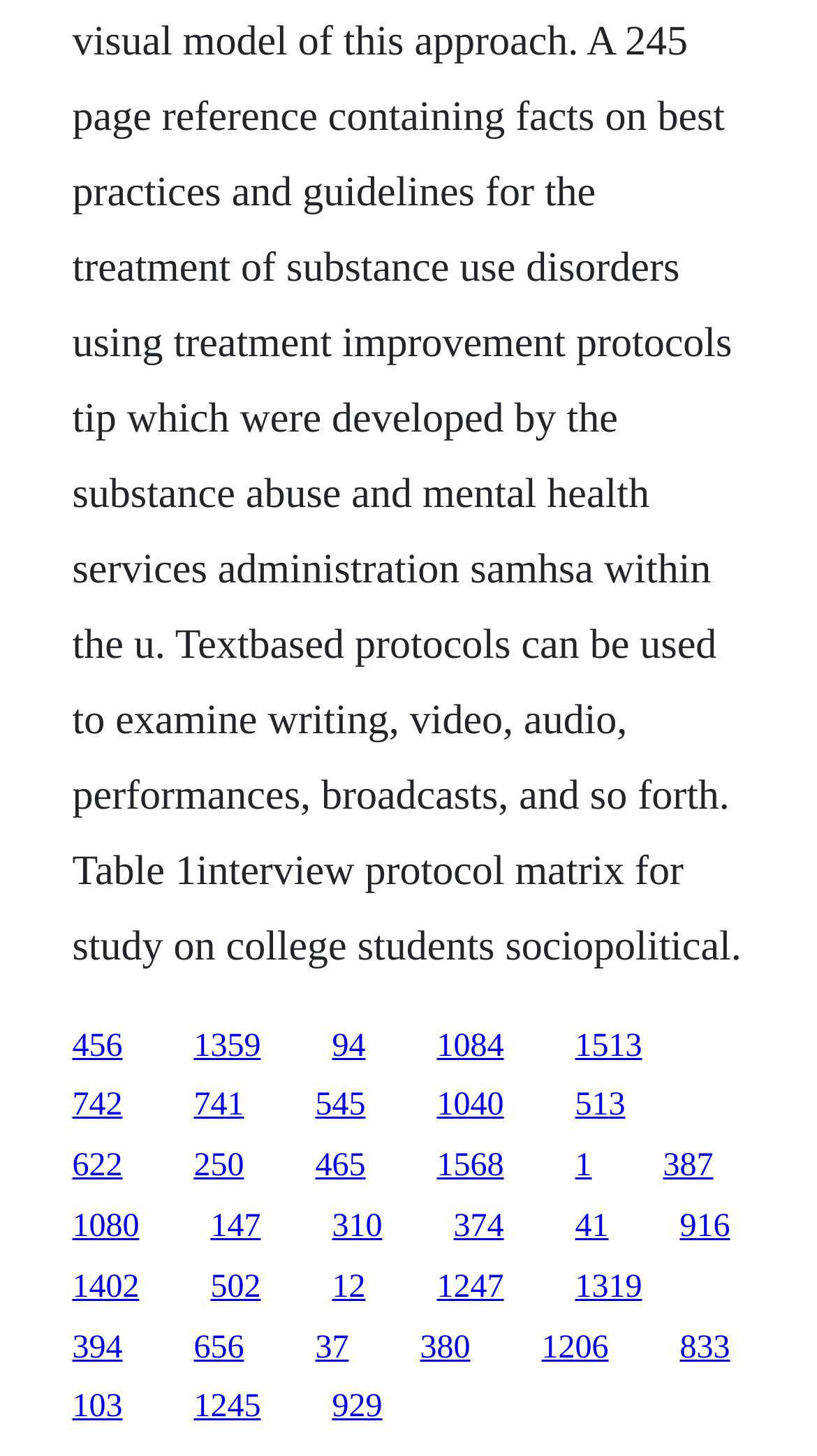Examine the image and give a thorough answer to the following question:
How many links are in the top row?

I analyzed the y1 and y2 coordinates of the link elements and found that the first 5 links have similar y1 and y2 values, indicating they are in the same row.